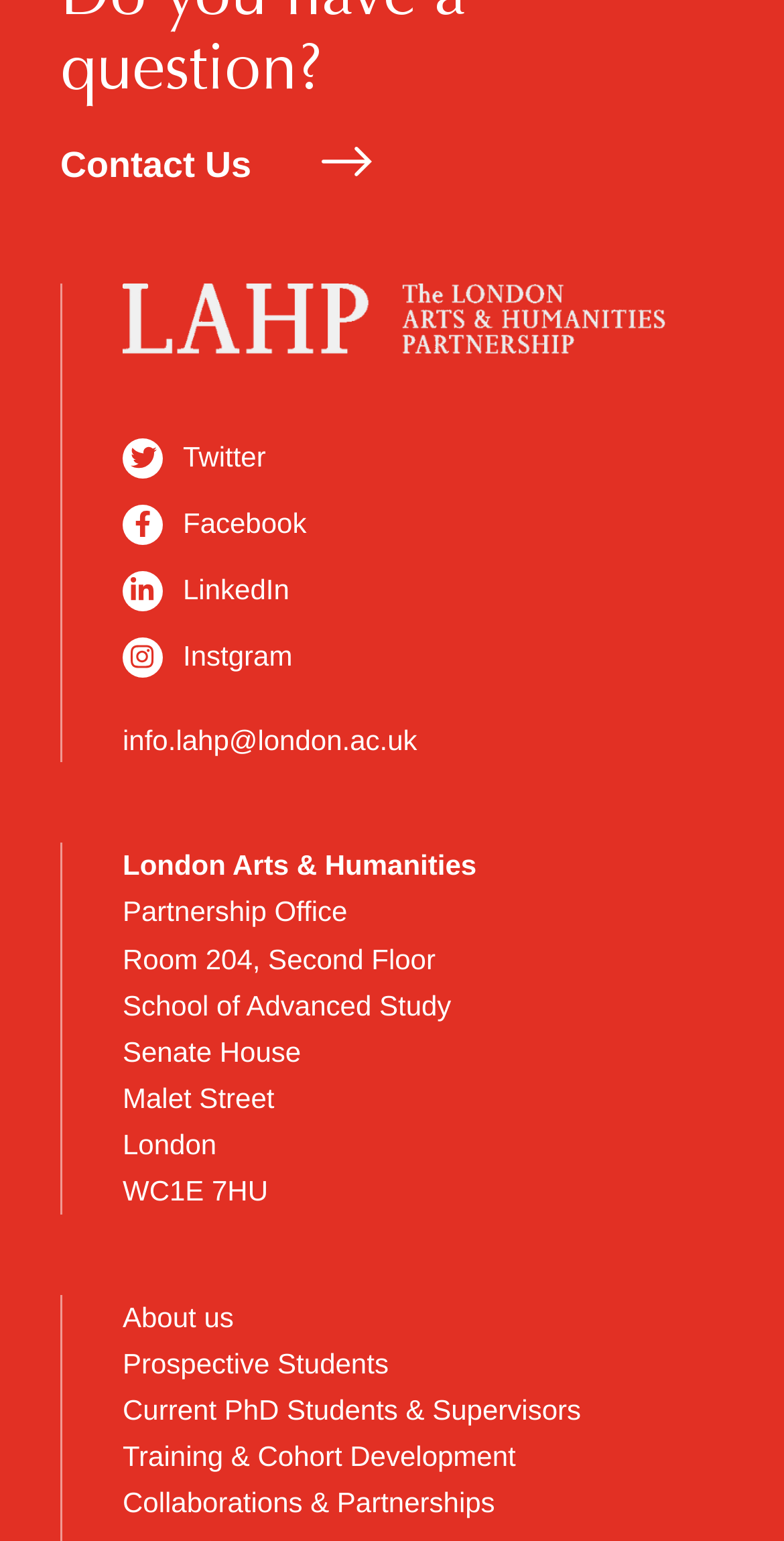Determine the bounding box coordinates of the section I need to click to execute the following instruction: "Email us". Provide the coordinates as four float numbers between 0 and 1, i.e., [left, top, right, bottom].

[0.156, 0.47, 0.532, 0.491]